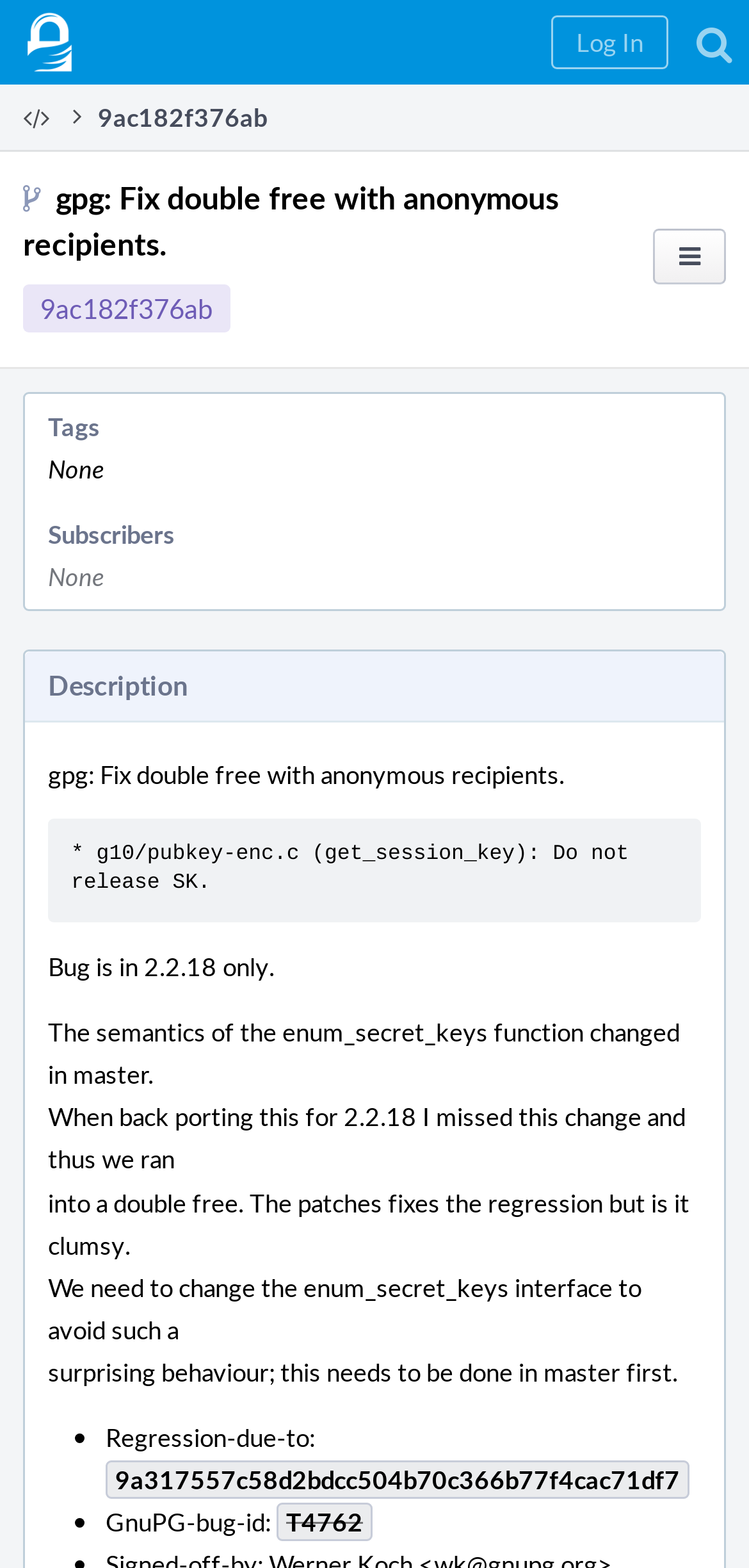What is the bug ID?
Could you please answer the question thoroughly and with as much detail as possible?

I found the bug ID by looking at the link element with the text 'T4762' which is a child of the static text element with the text 'GnuPG-bug-id:'.